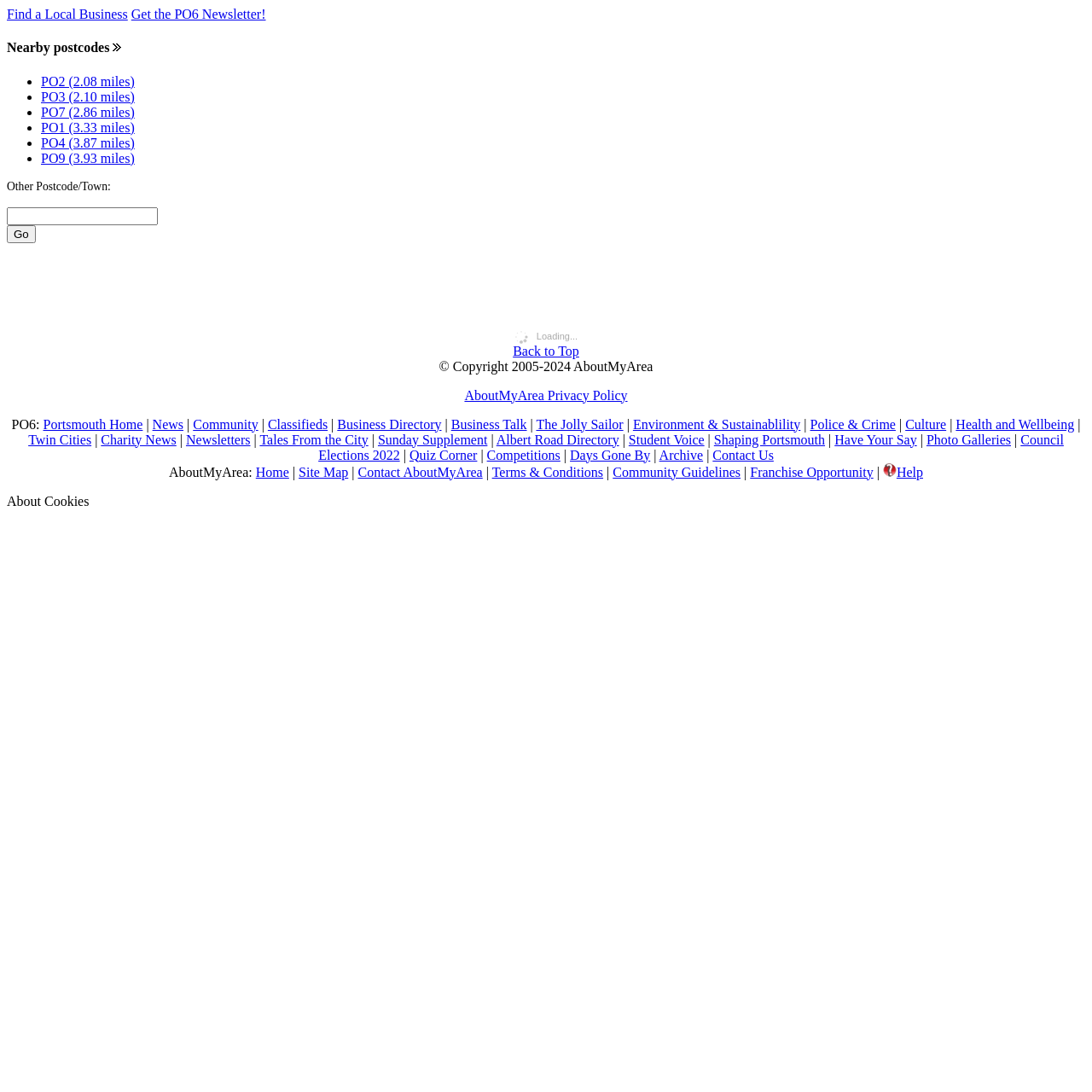Elaborate on the webpage's design and content in a detailed caption.

This webpage appears to be a local community portal, providing information and resources for the PO6 area. At the top, there is a search bar with a "Find a Local Business" link and a "Get the PO6 Newsletter!" link. Below this, there is a section listing nearby postcodes, including PO2, PO3, PO7, PO1, PO4, and PO9, with their corresponding distances from PO6. 

To the right of this section, there is a small image and a "Loading..." text. Below this, there is a "Back to Top" link and a copyright notice. 

The main navigation menu is located at the top of the page, with links to various sections, including "Portsmouth Home", "News", "Community", "Classifieds", "Business Directory", and others. 

Below the navigation menu, there are several sections with links to various articles, news, and resources, including "Twin Cities", "Charity News", "Newsletters", and others. These sections are separated by vertical lines, making it easy to distinguish between them. 

At the bottom of the page, there are links to "AboutMyArea", "Contact Us", "Site Map", and other resources, as well as a section about cookies. There is also an image and a "Help" link at the bottom right corner of the page.